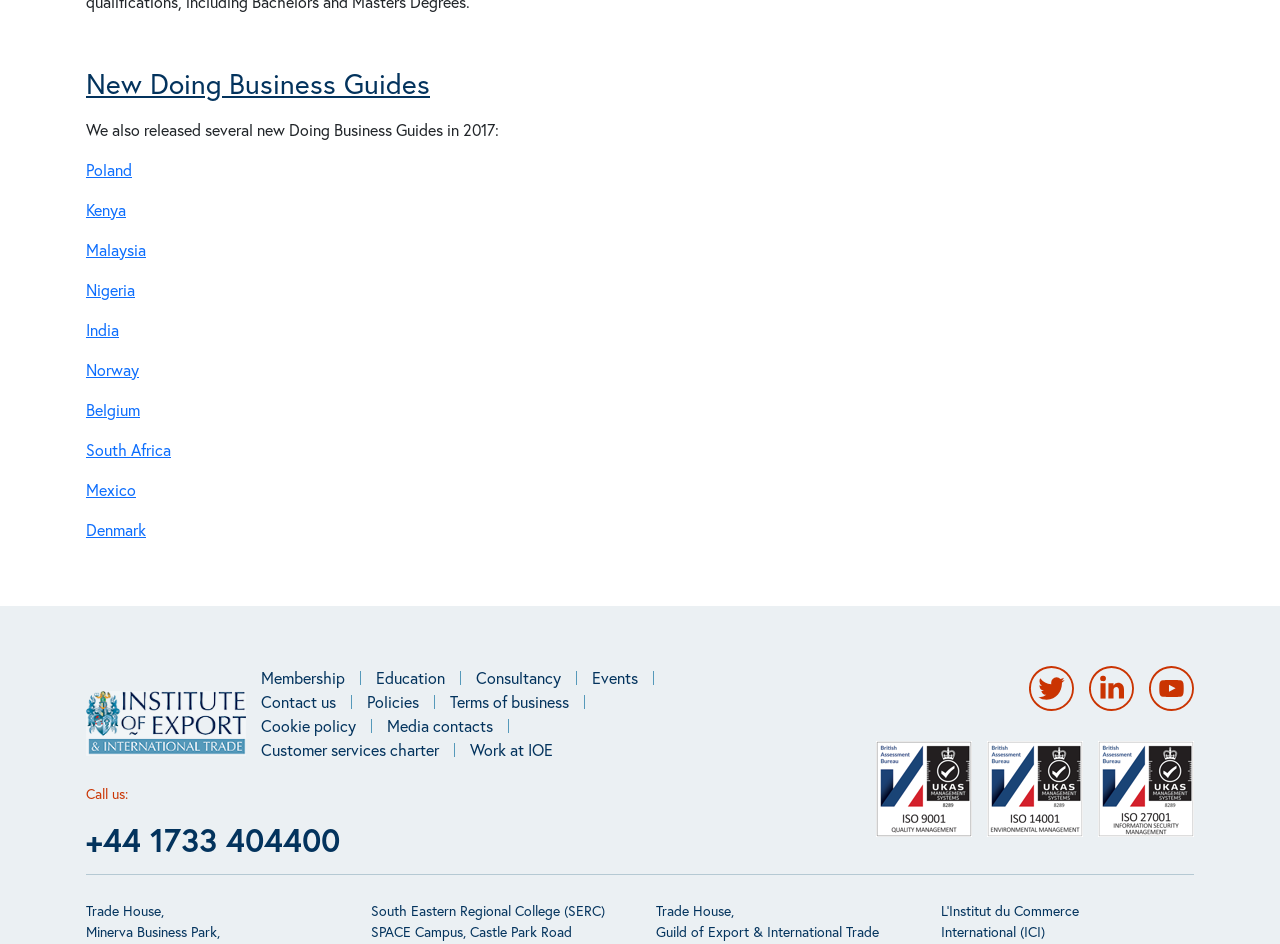Respond to the question below with a single word or phrase:
How many new Doing Business Guides were released in 2017?

8